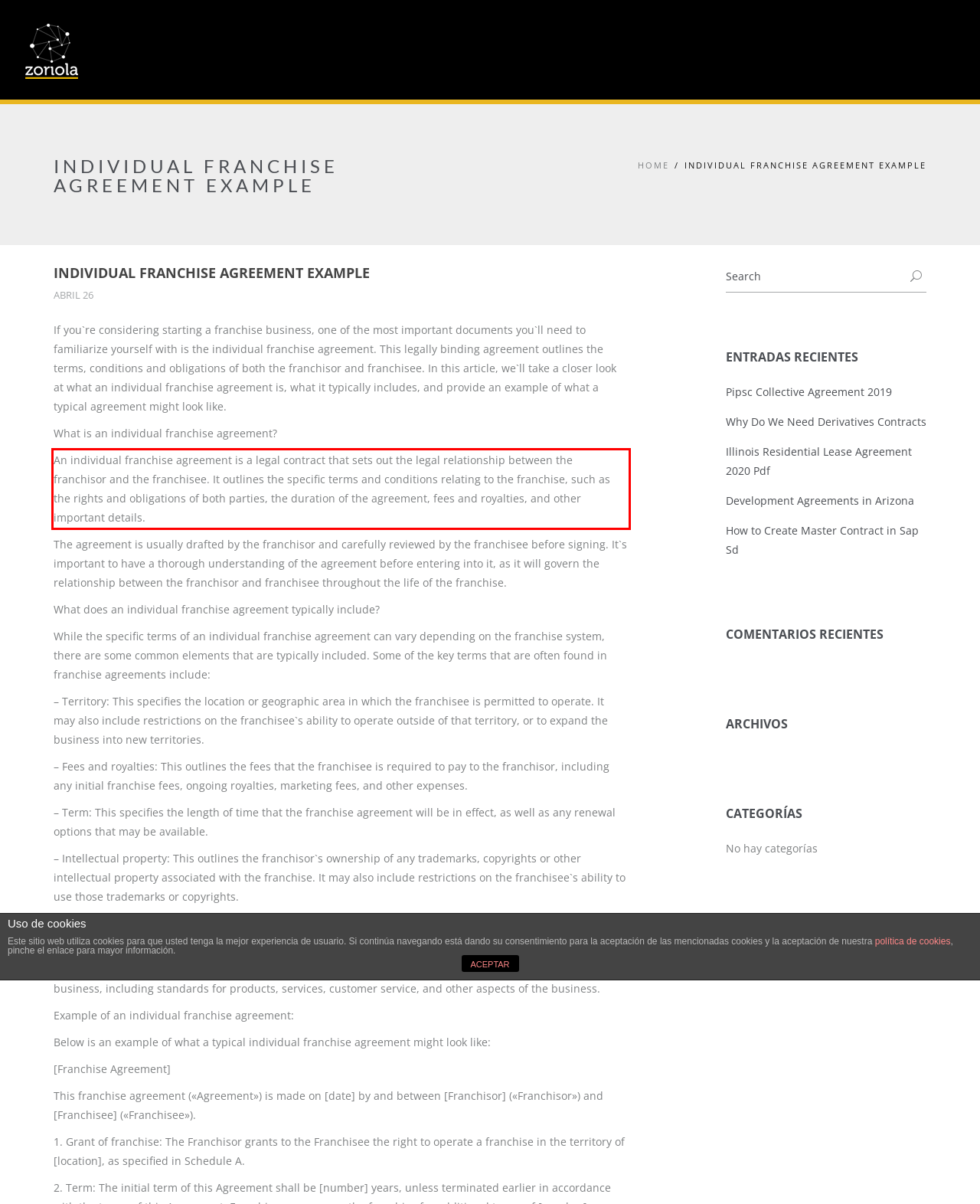You have a screenshot of a webpage with a red bounding box. Identify and extract the text content located inside the red bounding box.

An individual franchise agreement is a legal contract that sets out the legal relationship between the franchisor and the franchisee. It outlines the specific terms and conditions relating to the franchise, such as the rights and obligations of both parties, the duration of the agreement, fees and royalties, and other important details.